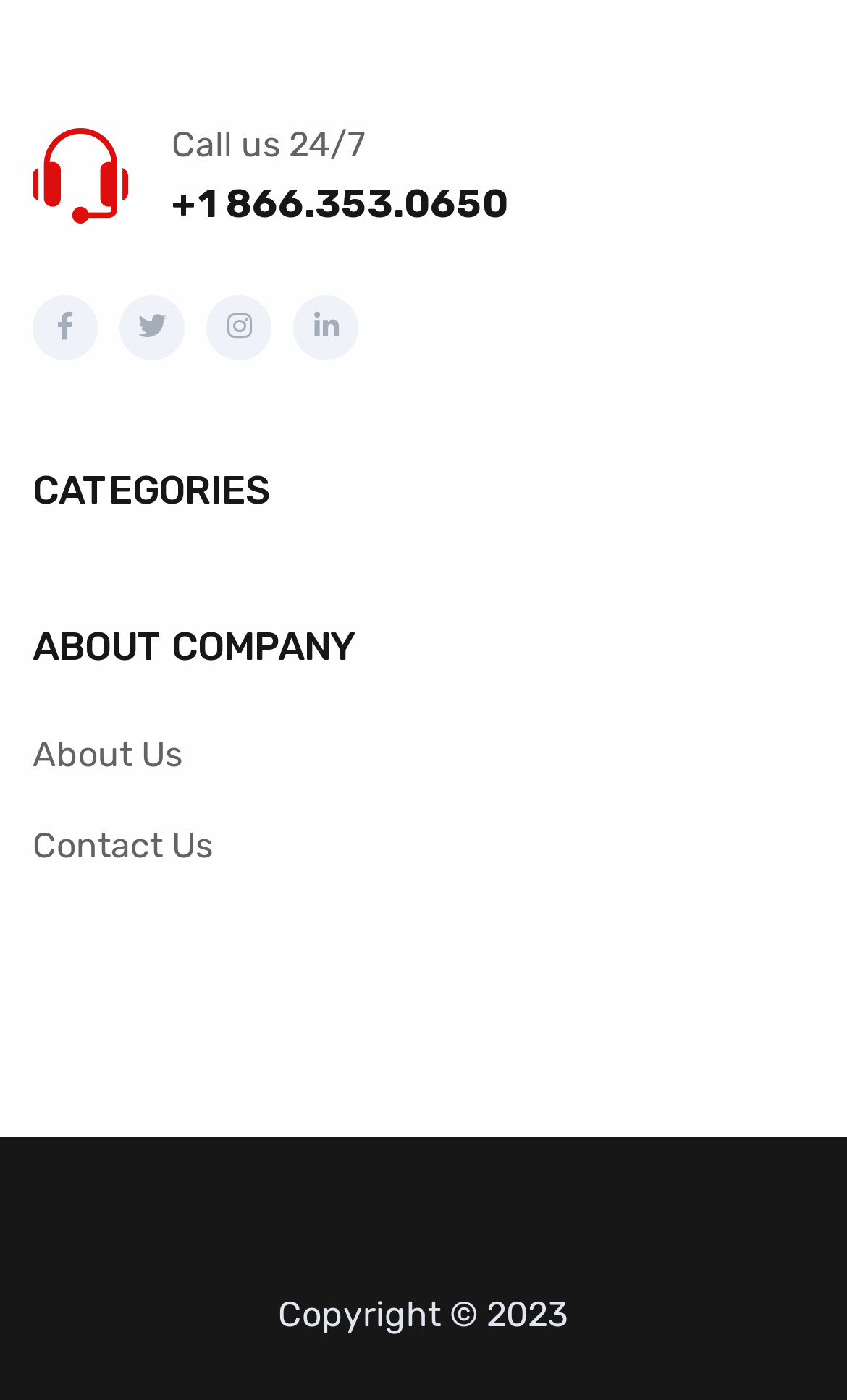What is the phone number to call?
From the details in the image, provide a complete and detailed answer to the question.

The phone number to call is located in the top section of the webpage, inside a heading element, and is also a link. It is '+1 866.353.0650'.